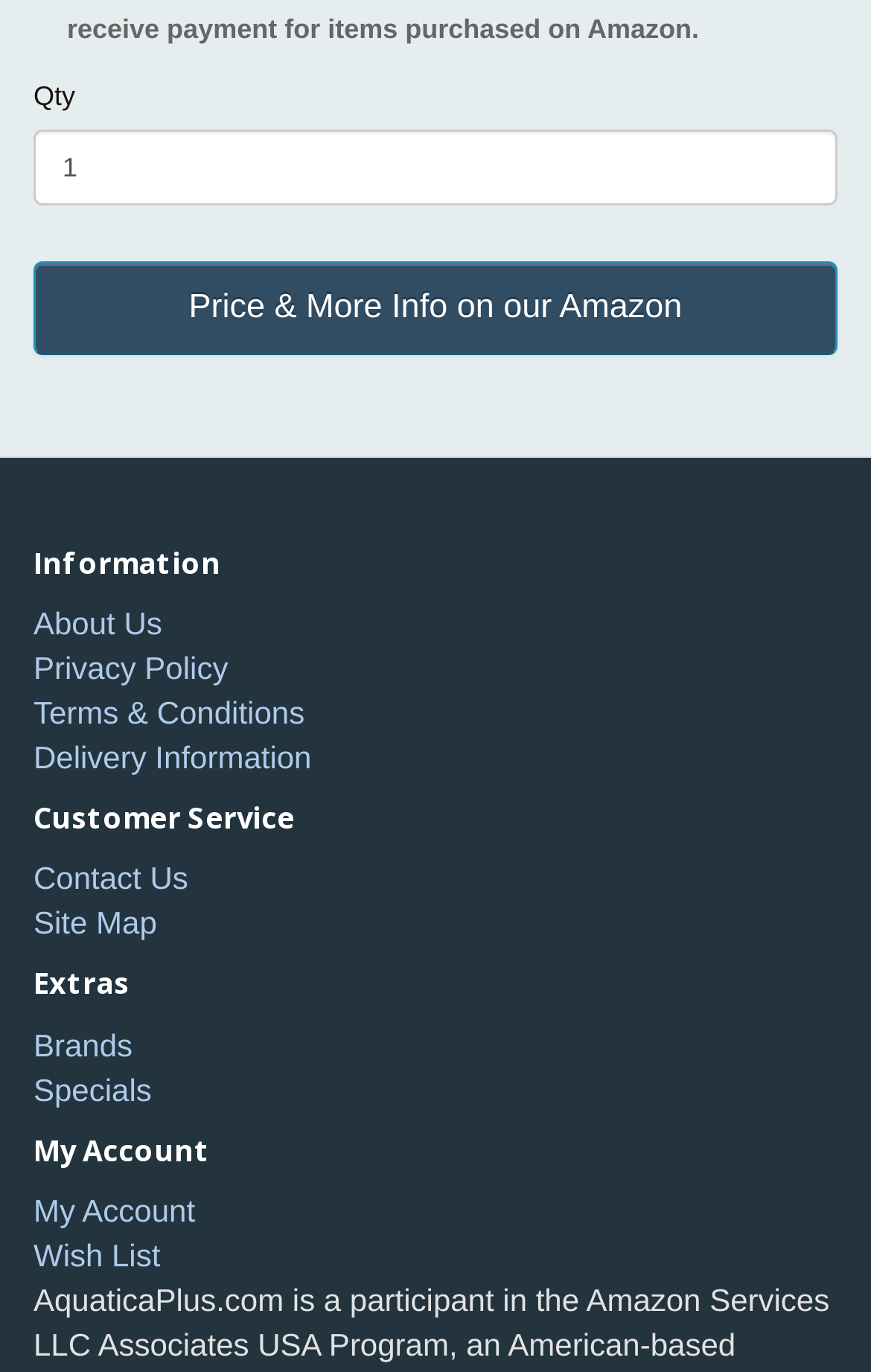Locate the bounding box coordinates of the region to be clicked to comply with the following instruction: "Enter quantity". The coordinates must be four float numbers between 0 and 1, in the form [left, top, right, bottom].

[0.038, 0.094, 0.962, 0.149]